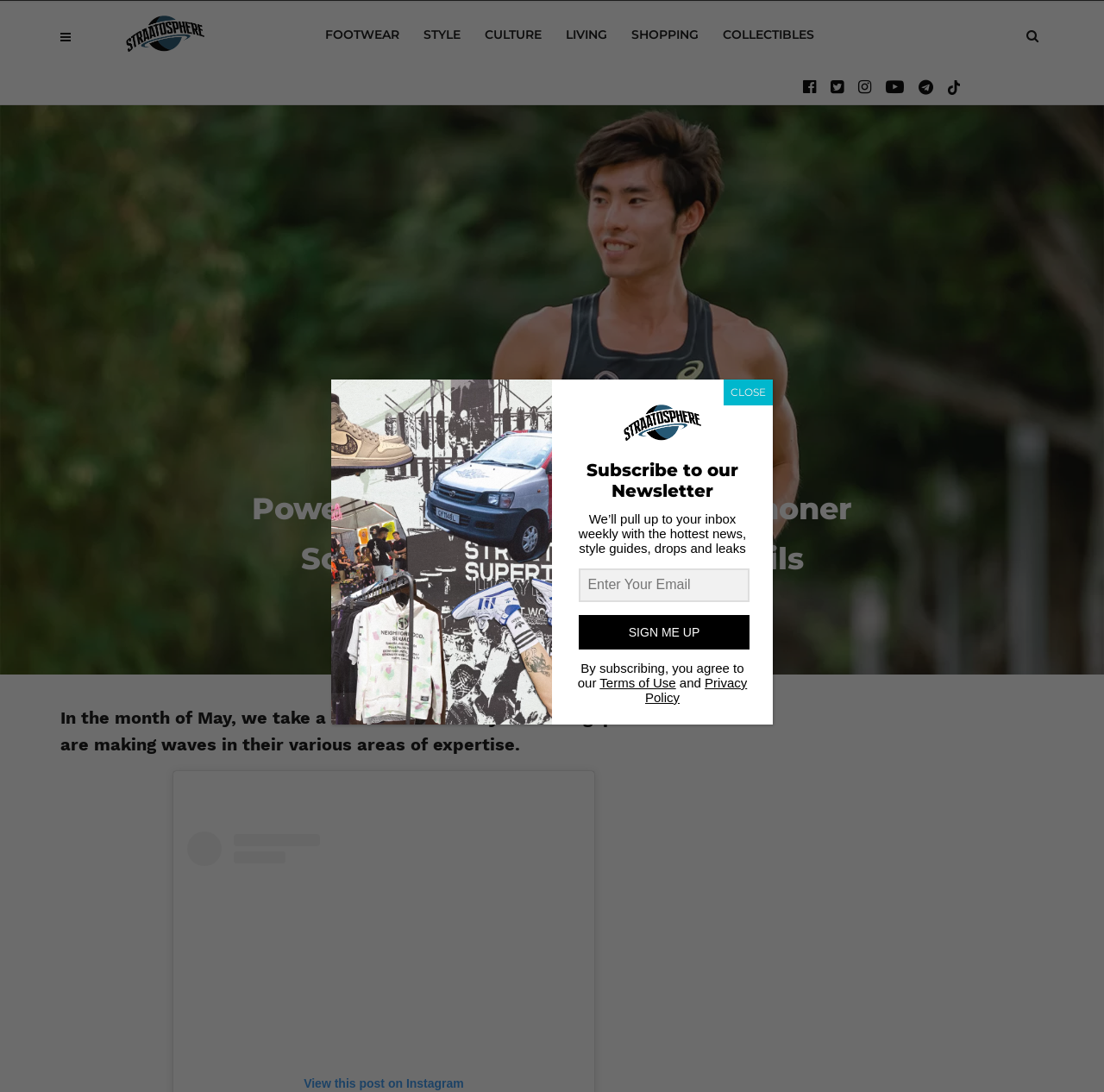Please provide a detailed answer to the question below by examining the image:
What is the name of the website or publication?

The top-left corner of the page has a link 'Straatosphere', which is likely the name of the website or publication.